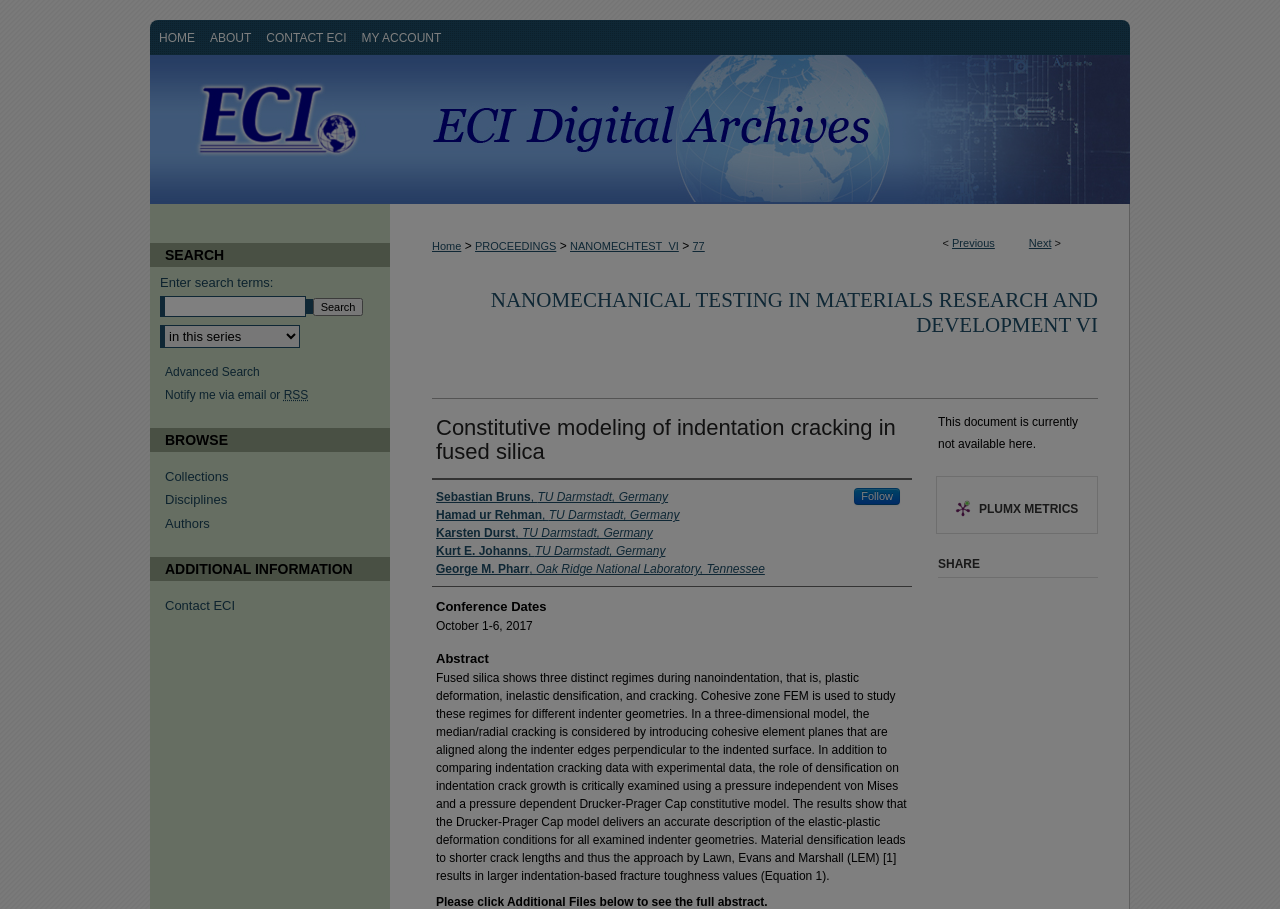What is the title of the paper?
Please provide a single word or phrase as your answer based on the screenshot.

Constitutive modeling of indentation cracking in fused silica